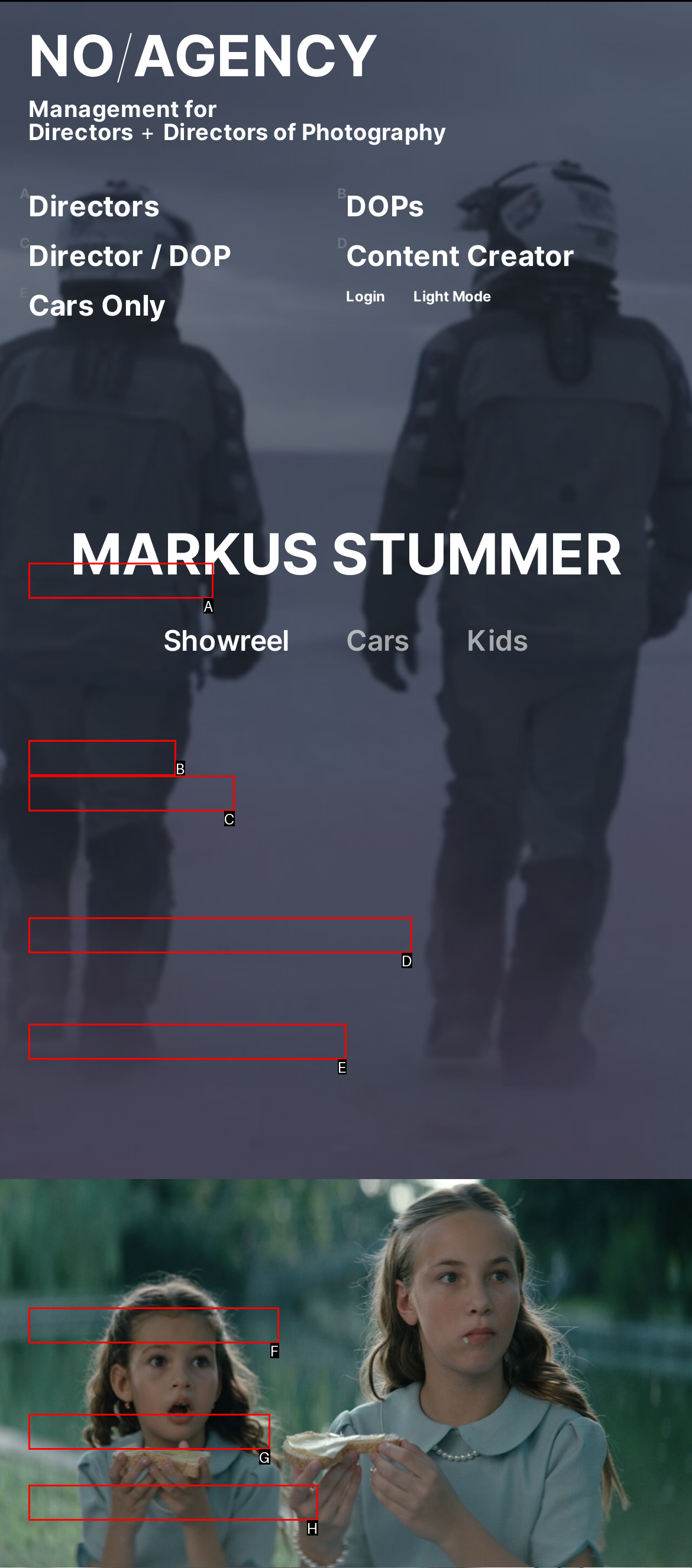Which option corresponds to the following element description: Felix Novo de Oliveira (N/A)?
Please provide the letter of the correct choice.

D